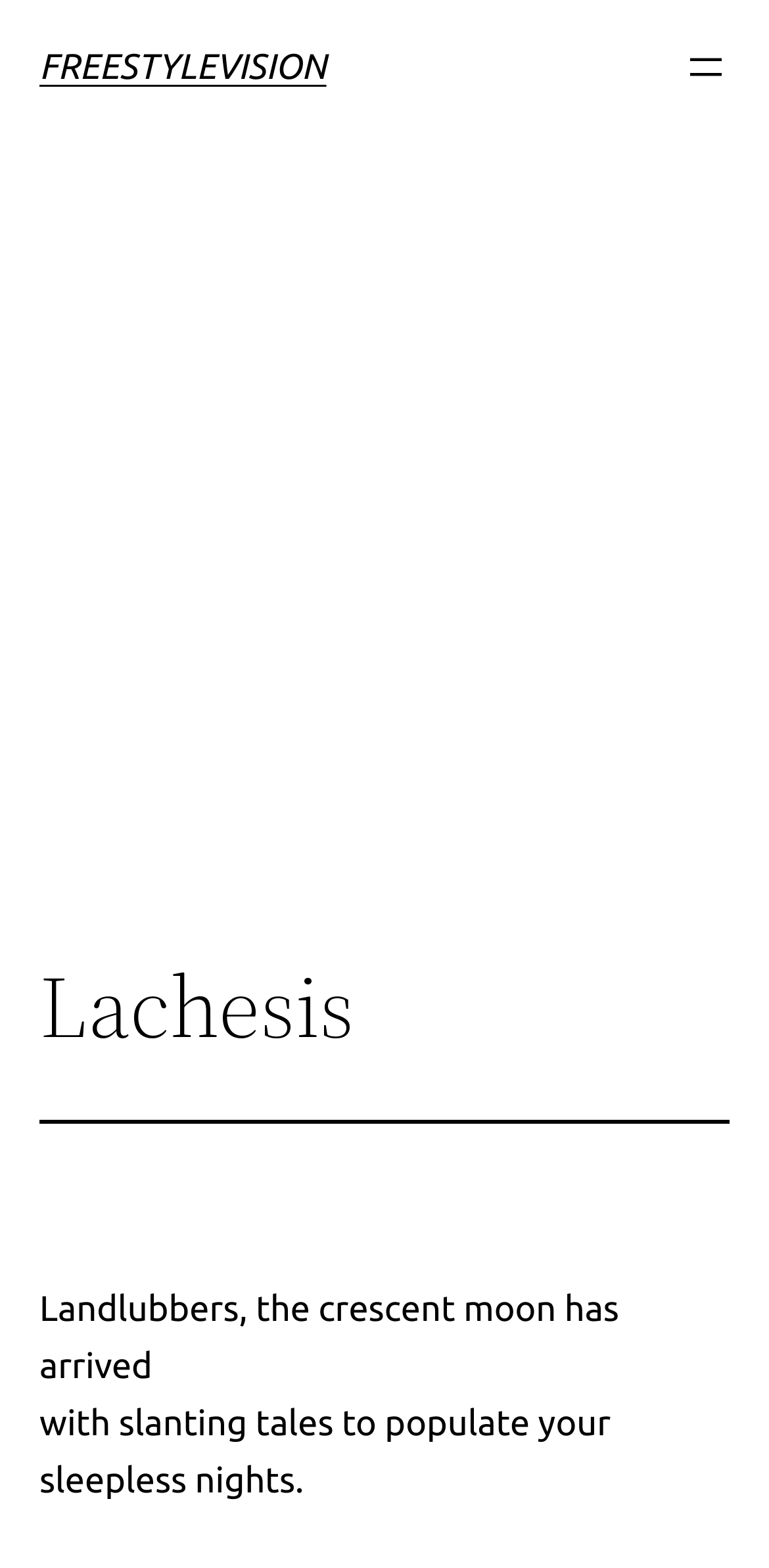What is the orientation of the separator?
Please answer using one word or phrase, based on the screenshot.

horizontal